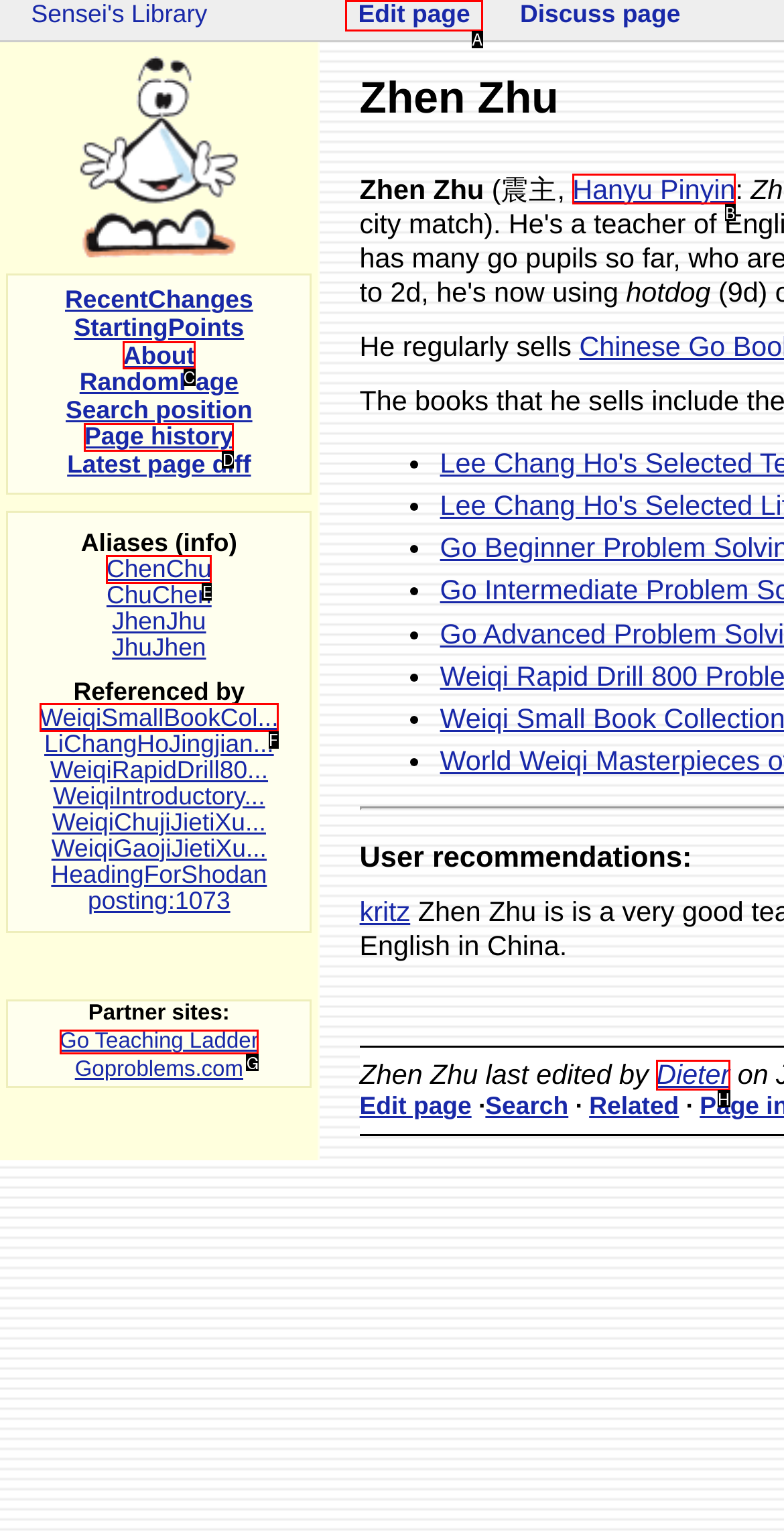Figure out which option to click to perform the following task: Toggle navigation
Provide the letter of the correct option in your response.

None